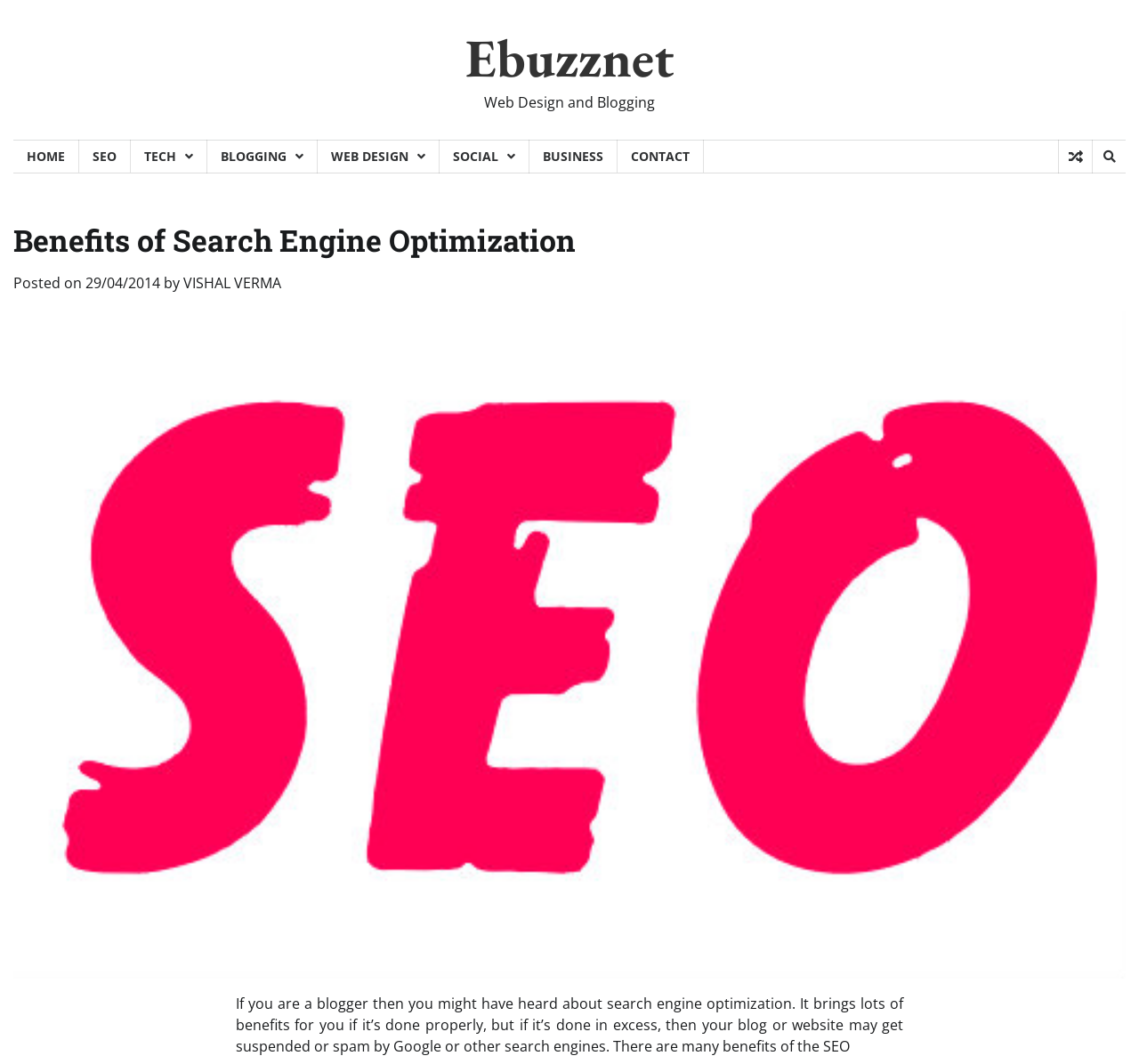Determine the bounding box coordinates of the region that needs to be clicked to achieve the task: "read about SEO".

[0.07, 0.131, 0.115, 0.162]